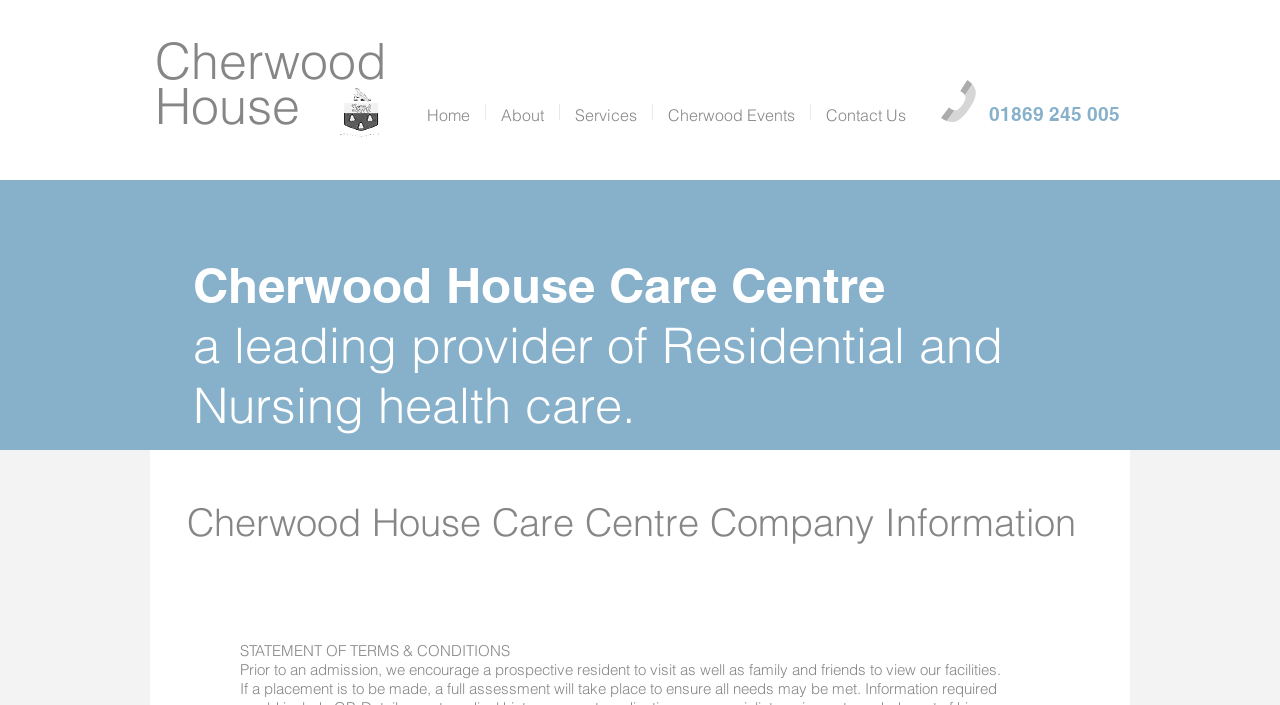How many navigation links are there?
Please look at the screenshot and answer in one word or a short phrase.

5